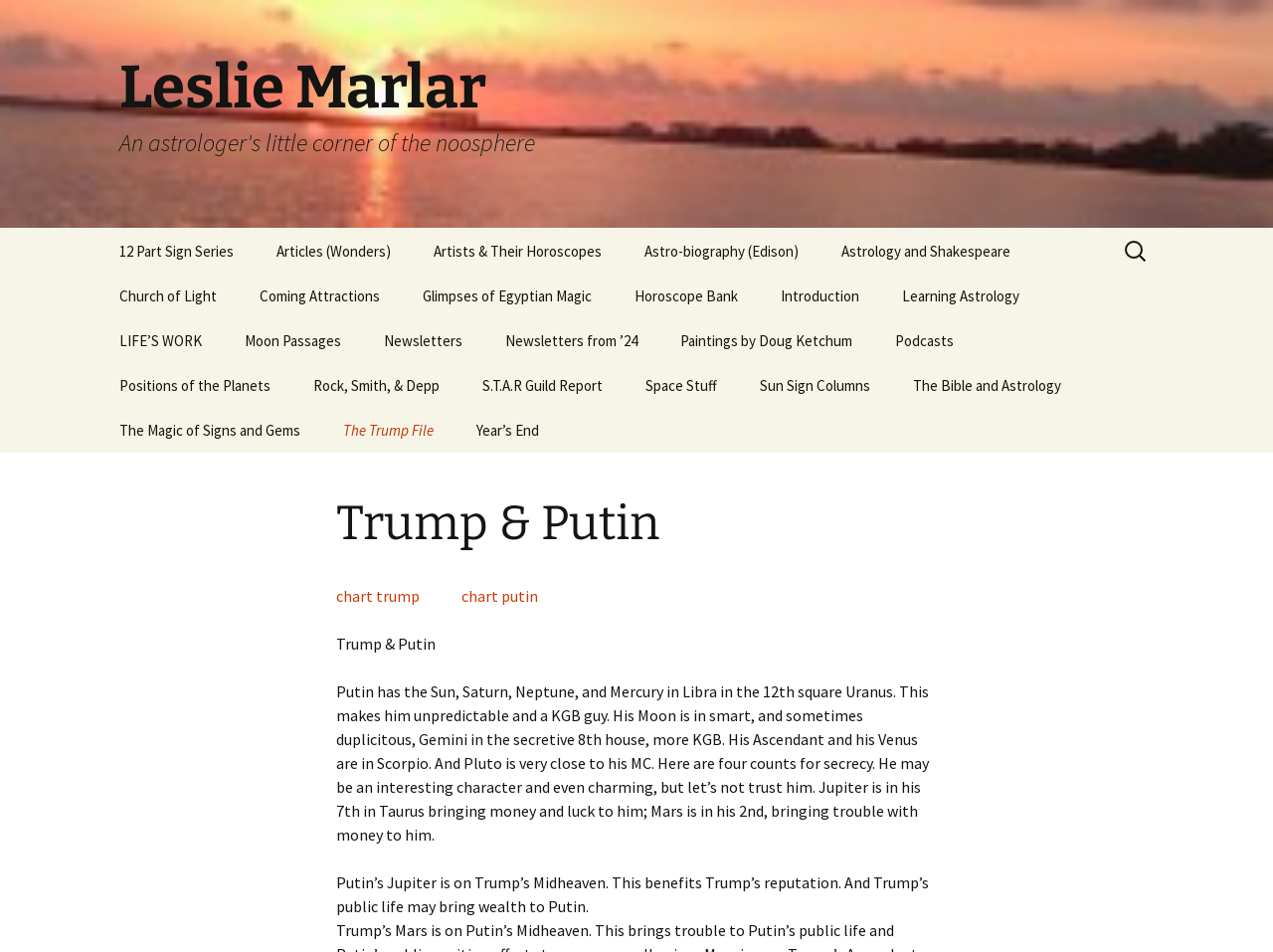Using the provided element description: "Newsletters from ’24", determine the bounding box coordinates of the corresponding UI element in the screenshot.

[0.381, 0.334, 0.516, 0.381]